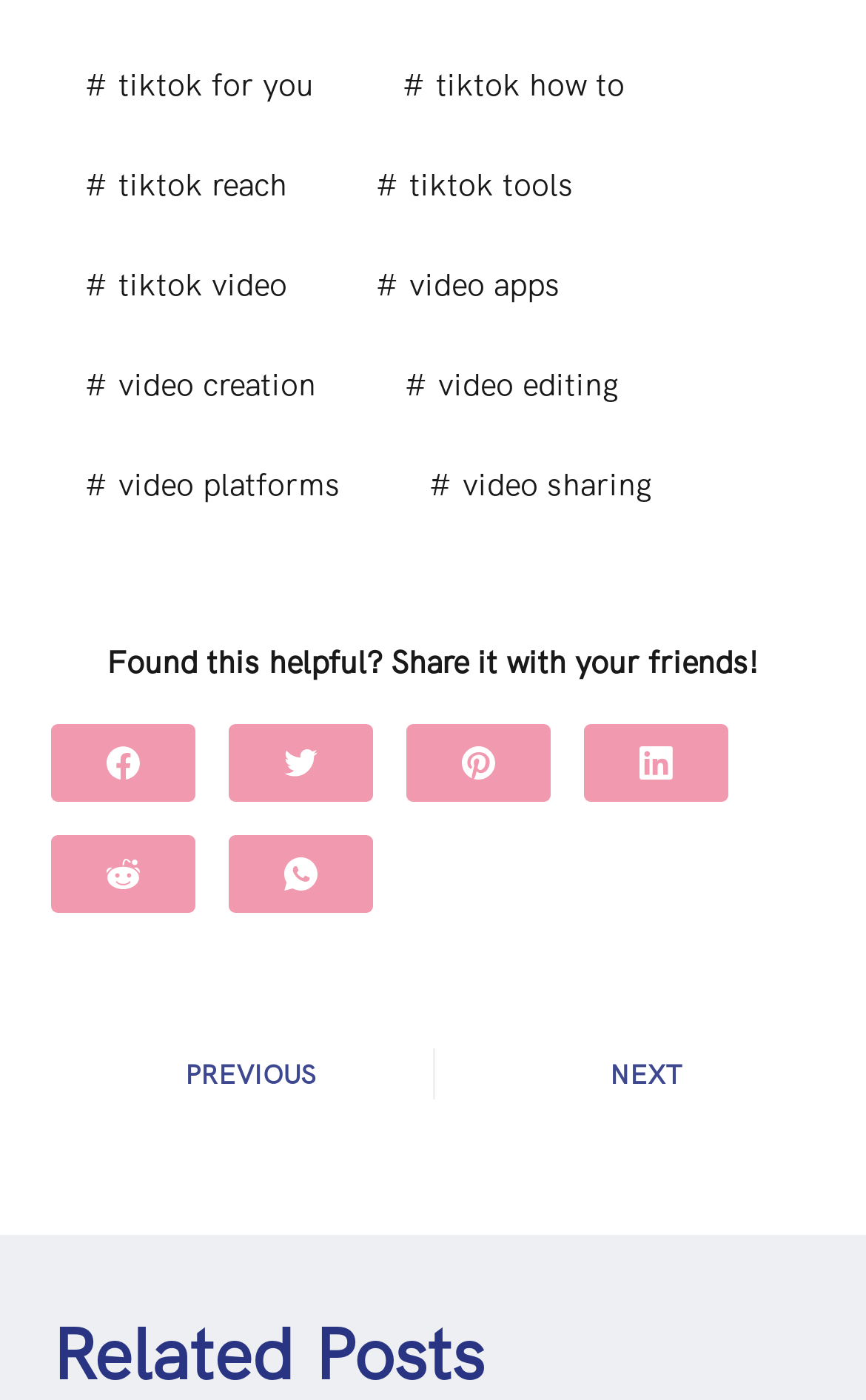Please find the bounding box coordinates of the element that needs to be clicked to perform the following instruction: "Go to NEXT page". The bounding box coordinates should be four float numbers between 0 and 1, represented as [left, top, right, bottom].

[0.535, 0.732, 0.94, 0.803]